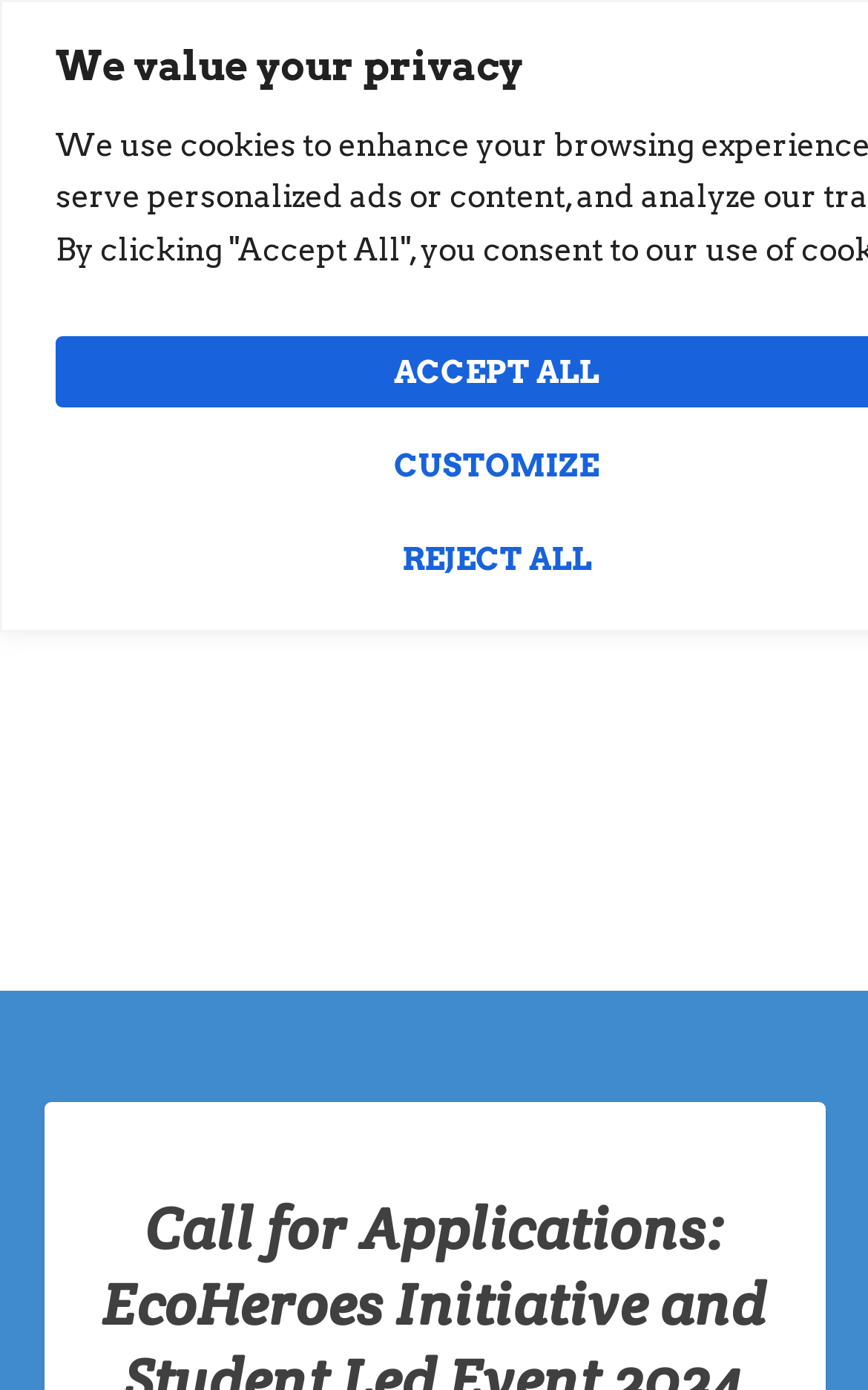Is funding available for the event?
With the help of the image, please provide a detailed response to the question.

The title of the webpage explicitly mentions '(Funding available)', which indicates that funding is available for the event.